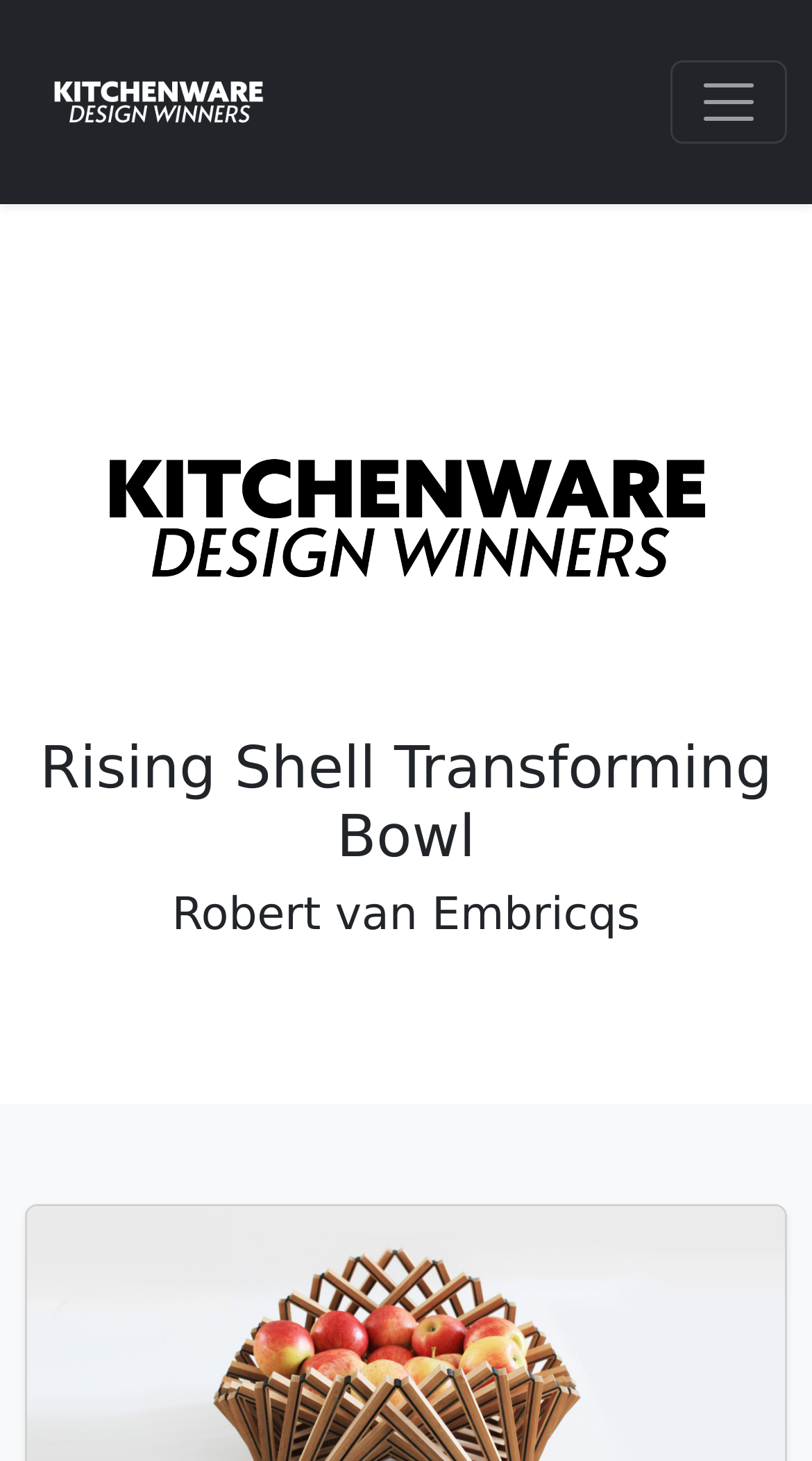Give the bounding box coordinates for the element described as: "aria-label="Toggle navigation"".

[0.826, 0.041, 0.969, 0.098]